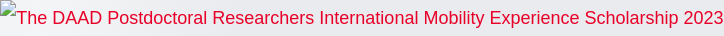Please provide a brief answer to the following inquiry using a single word or phrase:
What is the purpose of the scholarship?

Advance academic careers